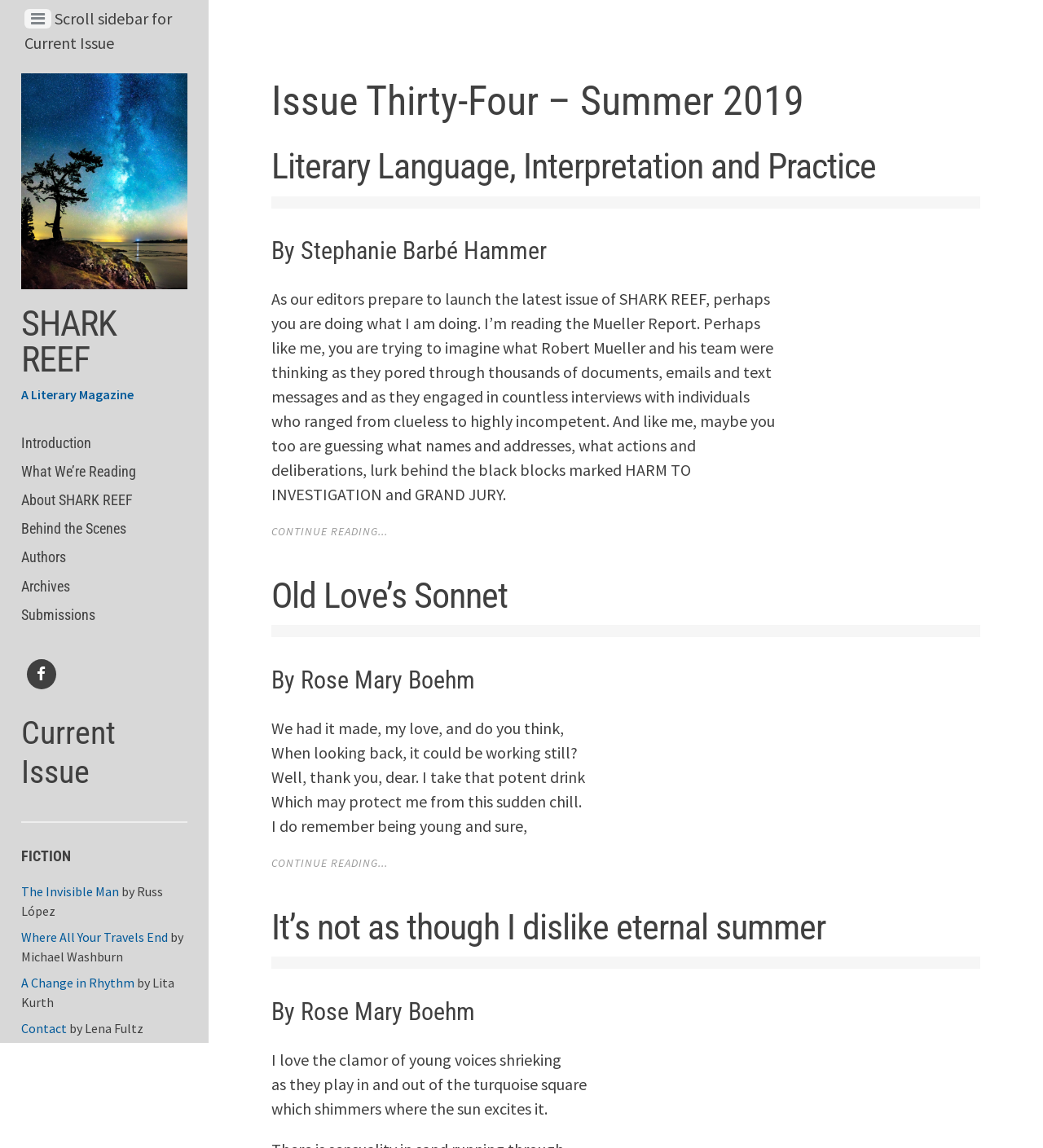Please identify the bounding box coordinates of the element that needs to be clicked to perform the following instruction: "Continue reading the sonnet by Rose Mary Boehm".

[0.26, 0.745, 0.372, 0.758]